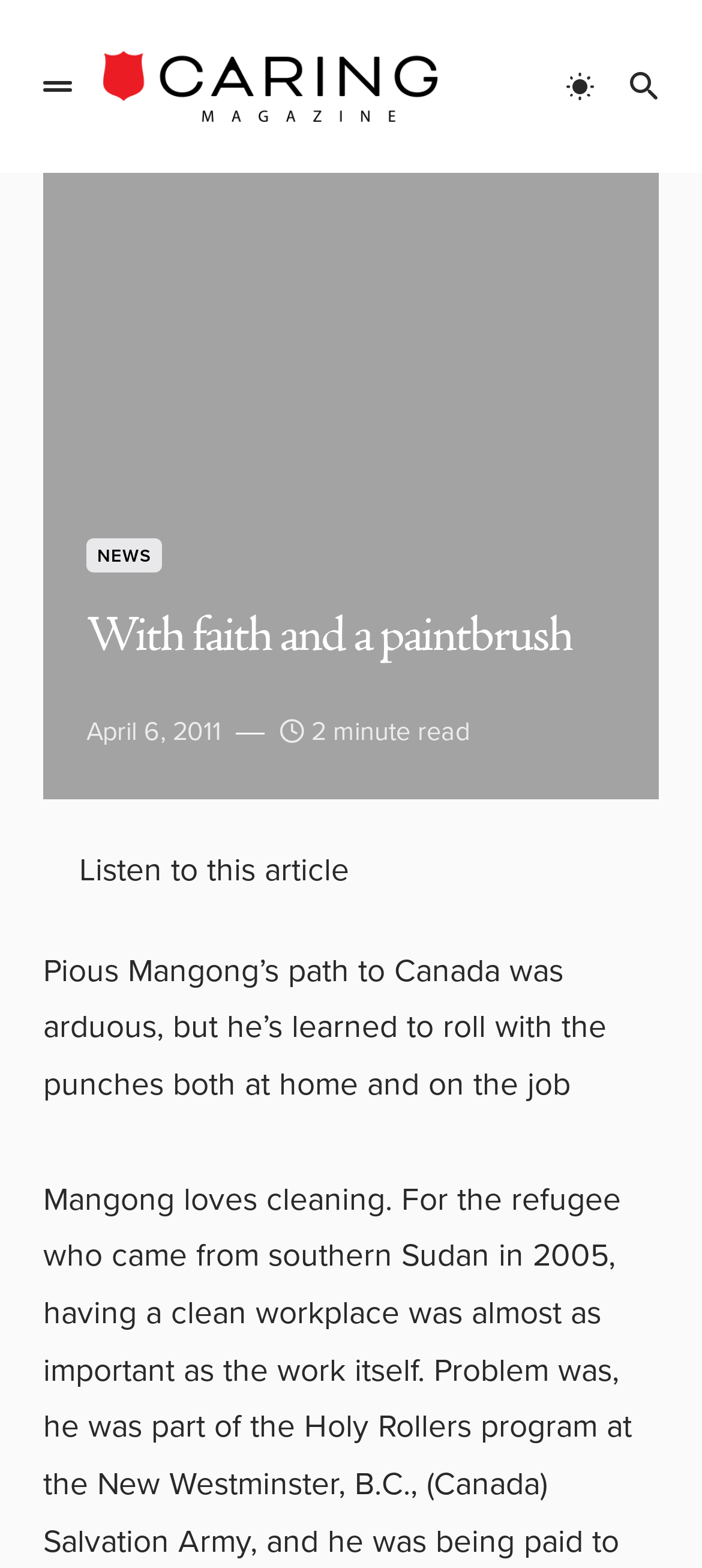Answer the question using only one word or a concise phrase: How long does it take to read the article?

2 minute